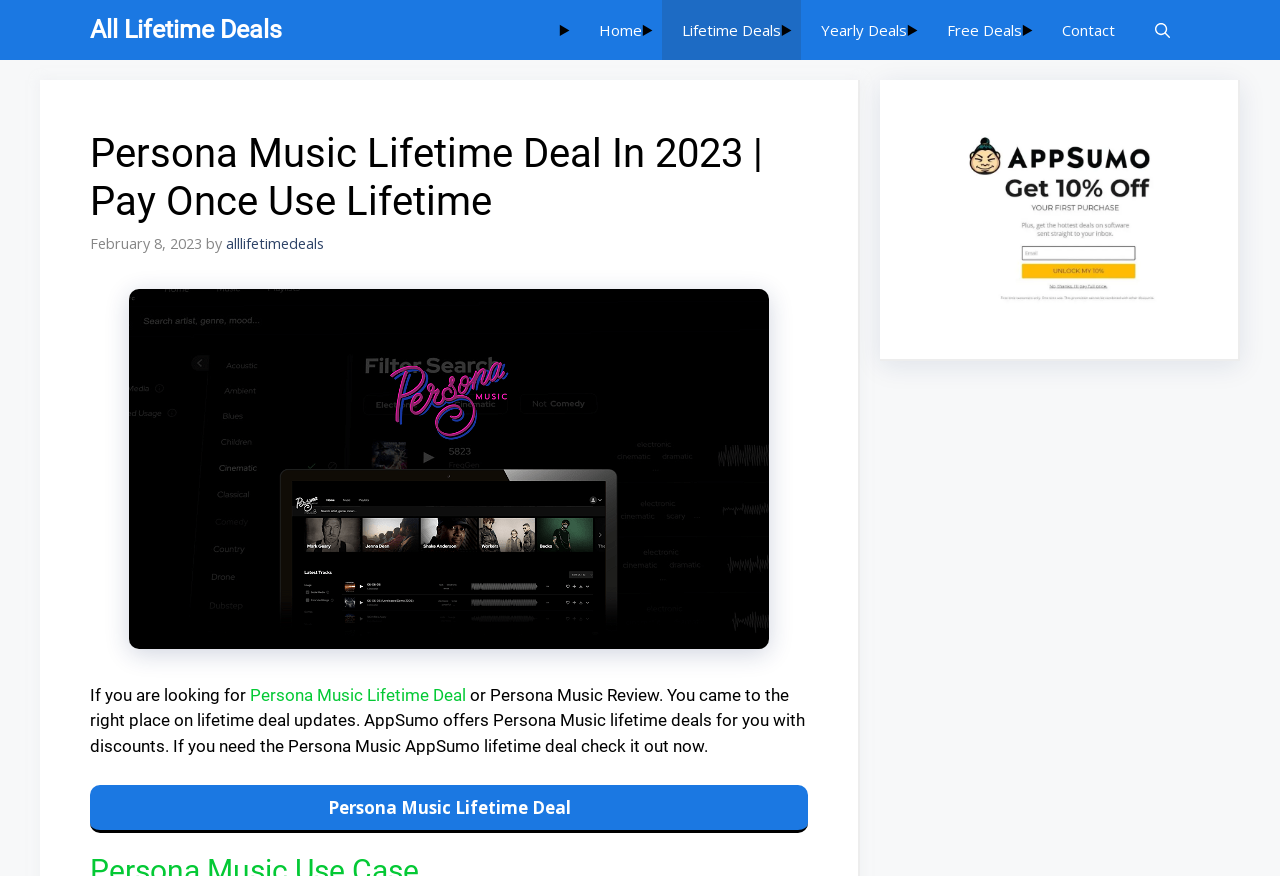Indicate the bounding box coordinates of the element that must be clicked to execute the instruction: "Search for deals". The coordinates should be given as four float numbers between 0 and 1, i.e., [left, top, right, bottom].

[0.887, 0.0, 0.93, 0.068]